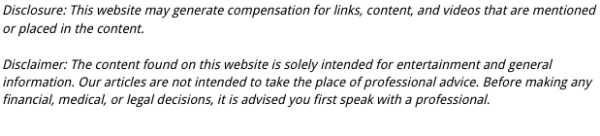Explain the details of the image comprehensively.

The image features an intricate selection of sea glass charms and jewelry, showcasing their unique colors and textures. These handmade pieces are not only visually appealing but also highlight the natural beauty of sea glass, often repurposed from ocean finds. The display of charms captures the essence of coastal elegance, making them perfect for those with a penchant for distinctive fashion accessories. This image accompanies a post discussing the allure of sea glass jewelry, emphasizing its rarity and aesthetic charm, and inviting readers to appreciate the artistry involved in crafting such unique items.